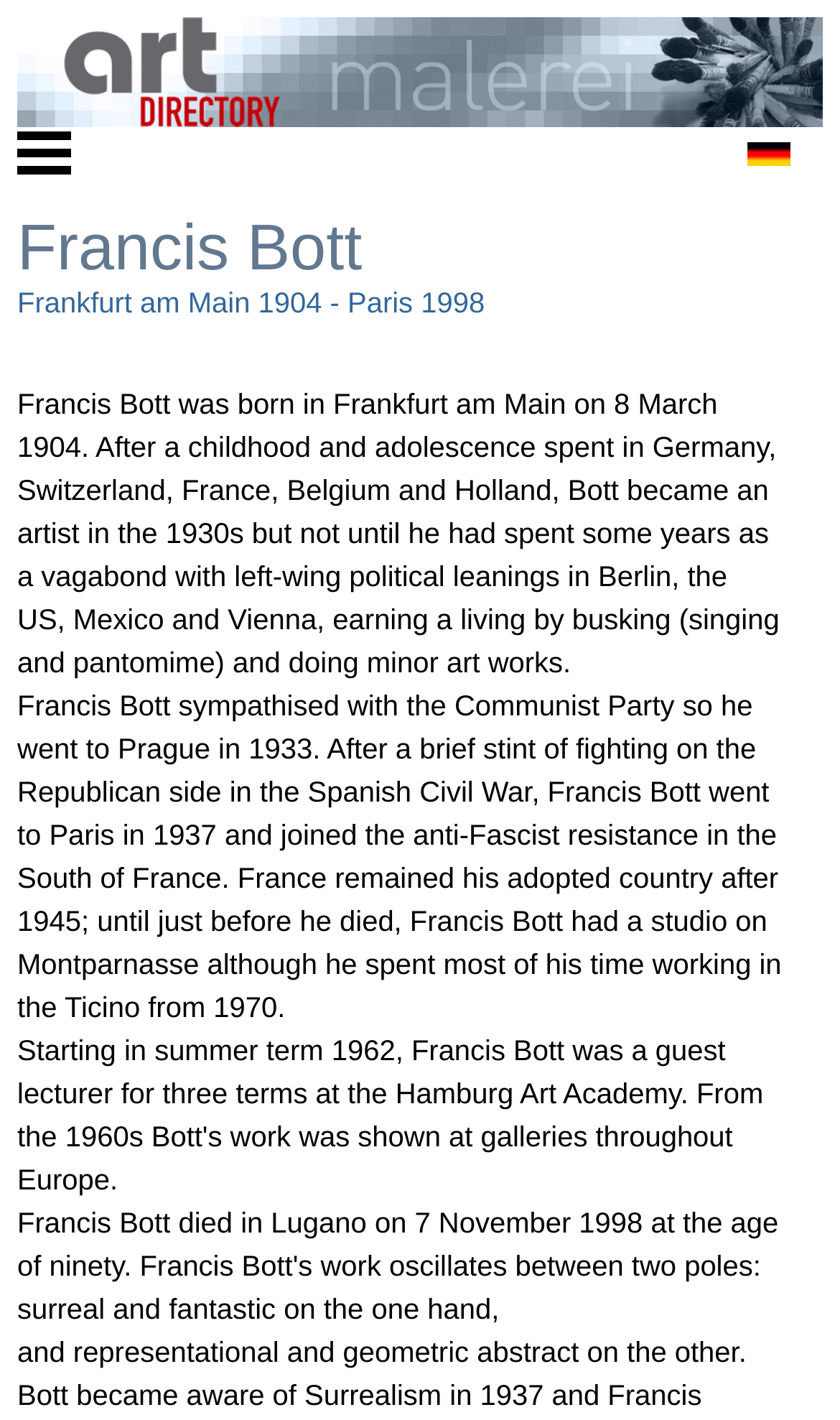Could you please study the image and provide a detailed answer to the question:
Where was Francis Bott born?

According to the webpage, Francis Bott's biography is provided, and it is mentioned that he was born in Frankfurt am Main on 8 March 1904.